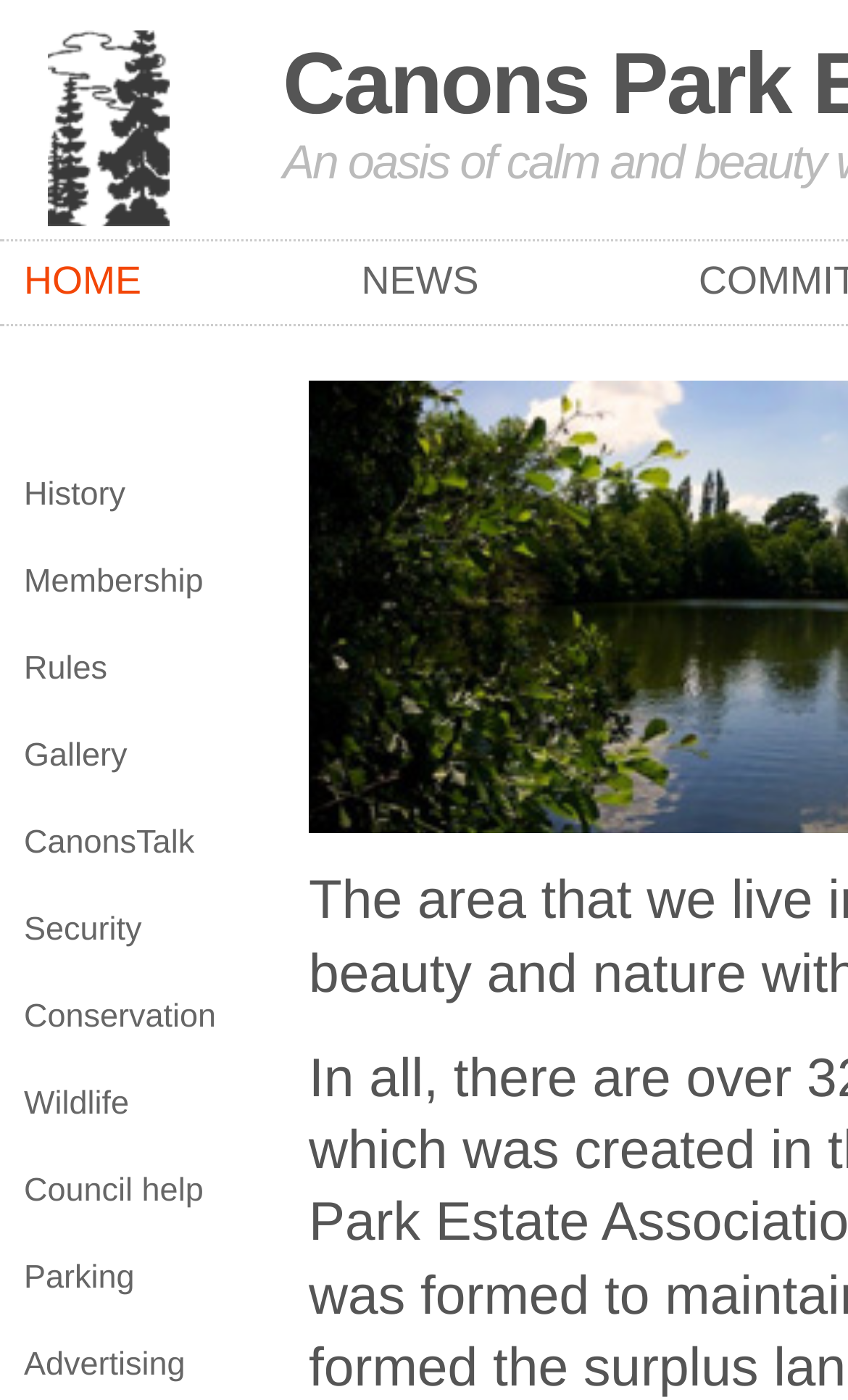What is the position of the 'Gallery' menu item?
Using the visual information, respond with a single word or phrase.

5th